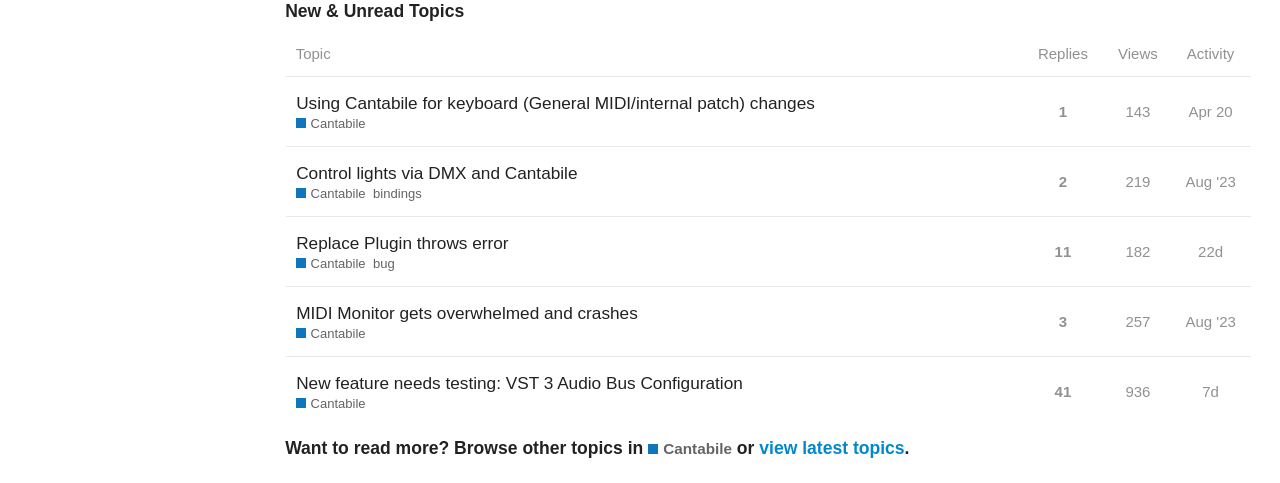What is the date of the topic 'MIDI Monitor gets overwhelmed and crashes'?
Refer to the image and offer an in-depth and detailed answer to the question.

The gridcell containing the topic 'MIDI Monitor gets overwhelmed and crashes' has a link '22d', which indicates that the topic was posted 22 days ago.